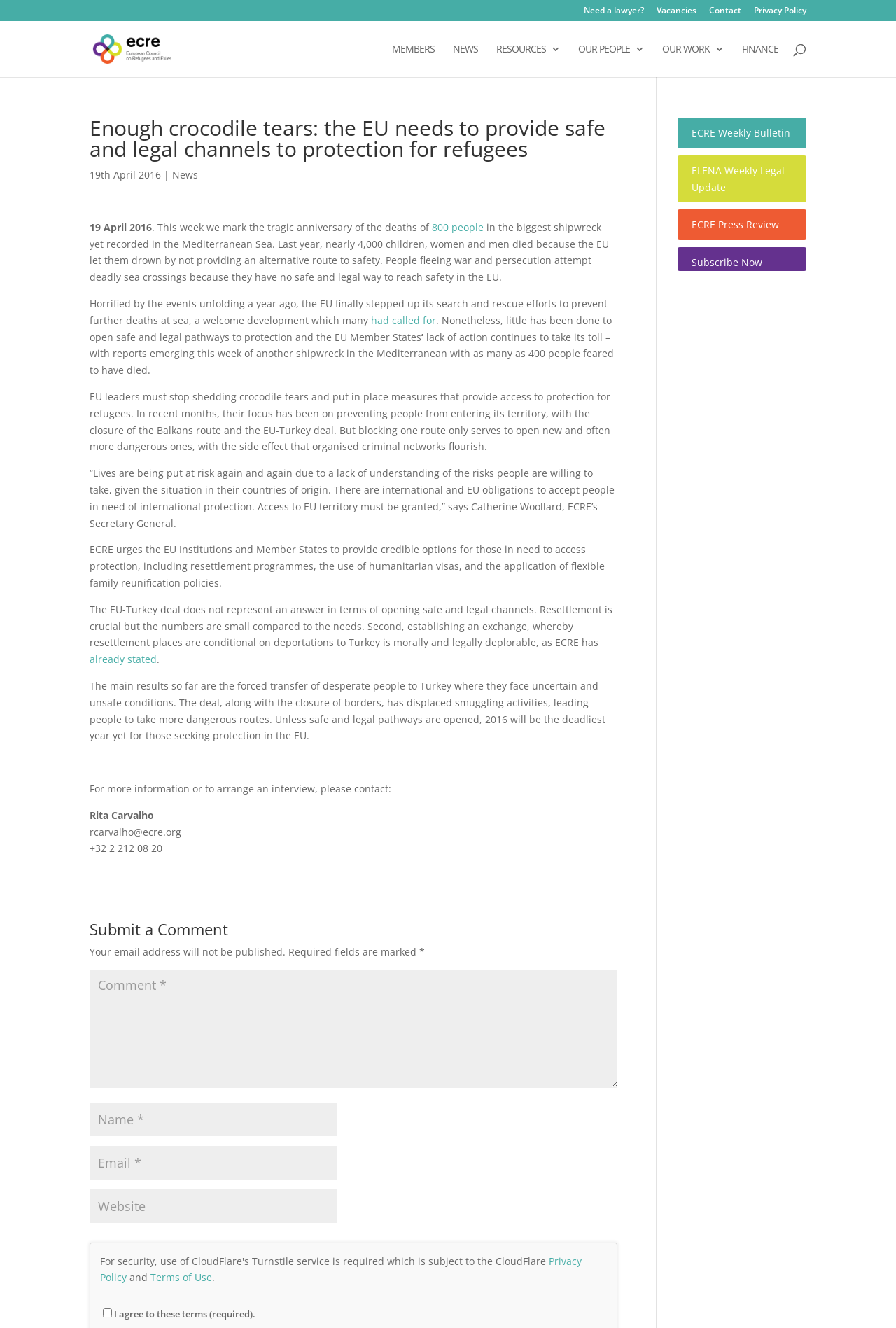Create a full and detailed caption for the entire webpage.

This webpage is about the European Council on Refugees and Exiles (ECRE) and its stance on providing safe and legal channels for refugees. At the top of the page, there are several links to different sections of the website, including "Need a lawyer?", "Vacancies", "Contact", and "Privacy Policy". Below these links, there is a logo of ECRE with a link to the organization's homepage.

The main content of the page is an article titled "Enough crocodile tears: the EU needs to provide safe and legal channels to protection for refugees". The article is dated April 19th, 2016, and it discusses the need for the EU to provide safe and legal pathways for refugees. The article is divided into several paragraphs, with links to related news articles and quotes from ECRE's Secretary General, Catherine Woollard.

On the right side of the page, there are several links to other resources, including "MEMBERS", "NEWS", "RESOURCES", "OUR PEOPLE", "OUR WORK", and "FINANCE". There is also a search bar at the top of the page.

At the bottom of the page, there is a section for submitting a comment, with fields for name, email, and website. There is also a checkbox to agree to the terms of use and a link to the privacy policy.

Overall, the webpage is focused on providing information and resources related to refugees and asylum seekers, and advocating for safe and legal channels for protection.